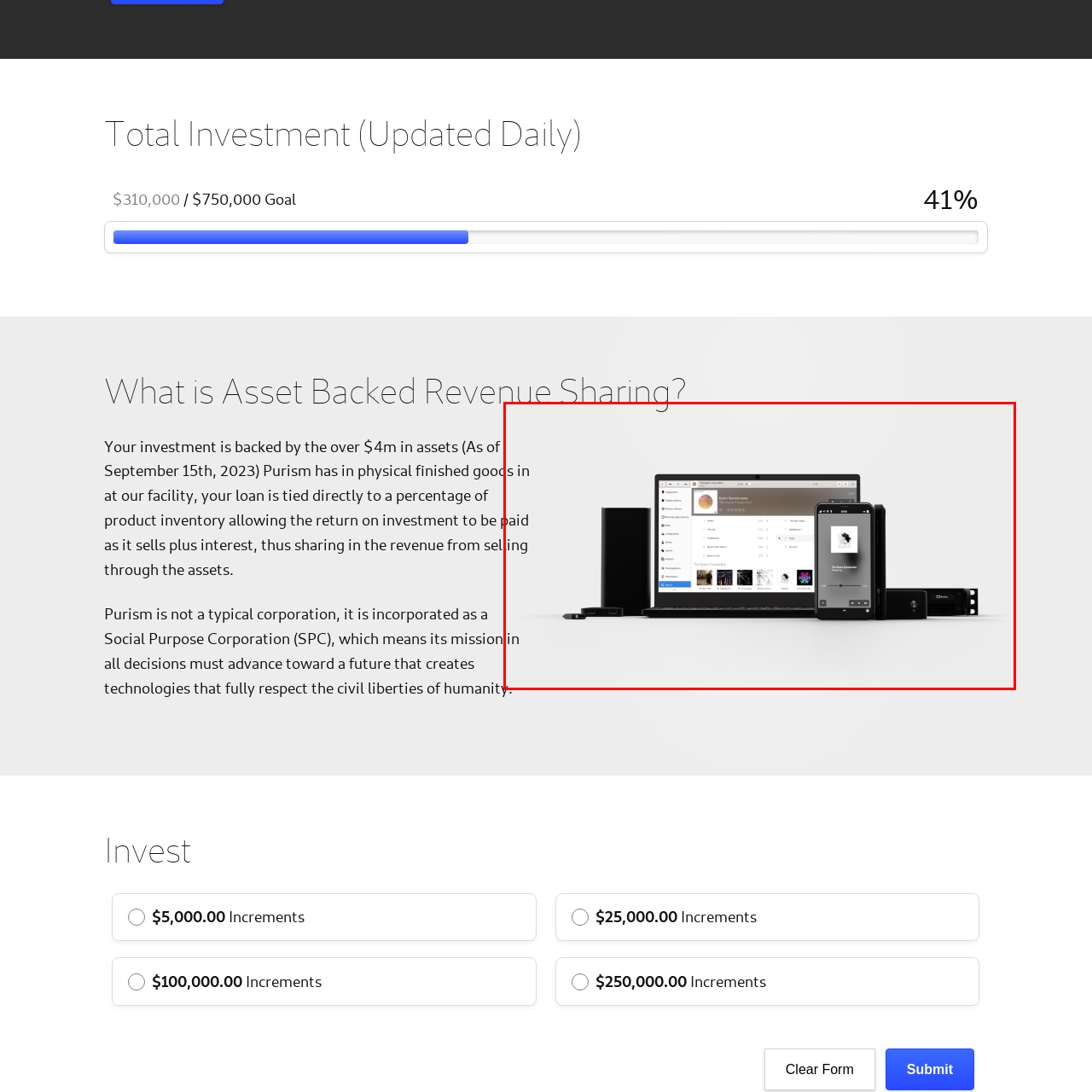Explain the image in the red bounding box with extensive details.

The image showcases a modern setup of Librem devices, prominently featuring a laptop, a smartphone, and additional hardware components. The laptop displays an interface for music or media management, highlighted with a colorful album cover and a list of tracks. The smartphone mirrors this functionality, indicating it can also play music or media. The scene is completed by a sleek, minimalist design of other devices surrounding the laptop, each contributing to a cohesive ecosystem dedicated to privacy-respecting technology. The text on the left side introduces the concept of Asset Backed Revenue Sharing, emphasizing the unique approach of utilizing physical assets tied to product inventory to ensure returns on investment. This visual representation encapsulates Purism's commitment to creating technology that prioritizes user rights and privacy, offering a glimpse into their innovative product line.